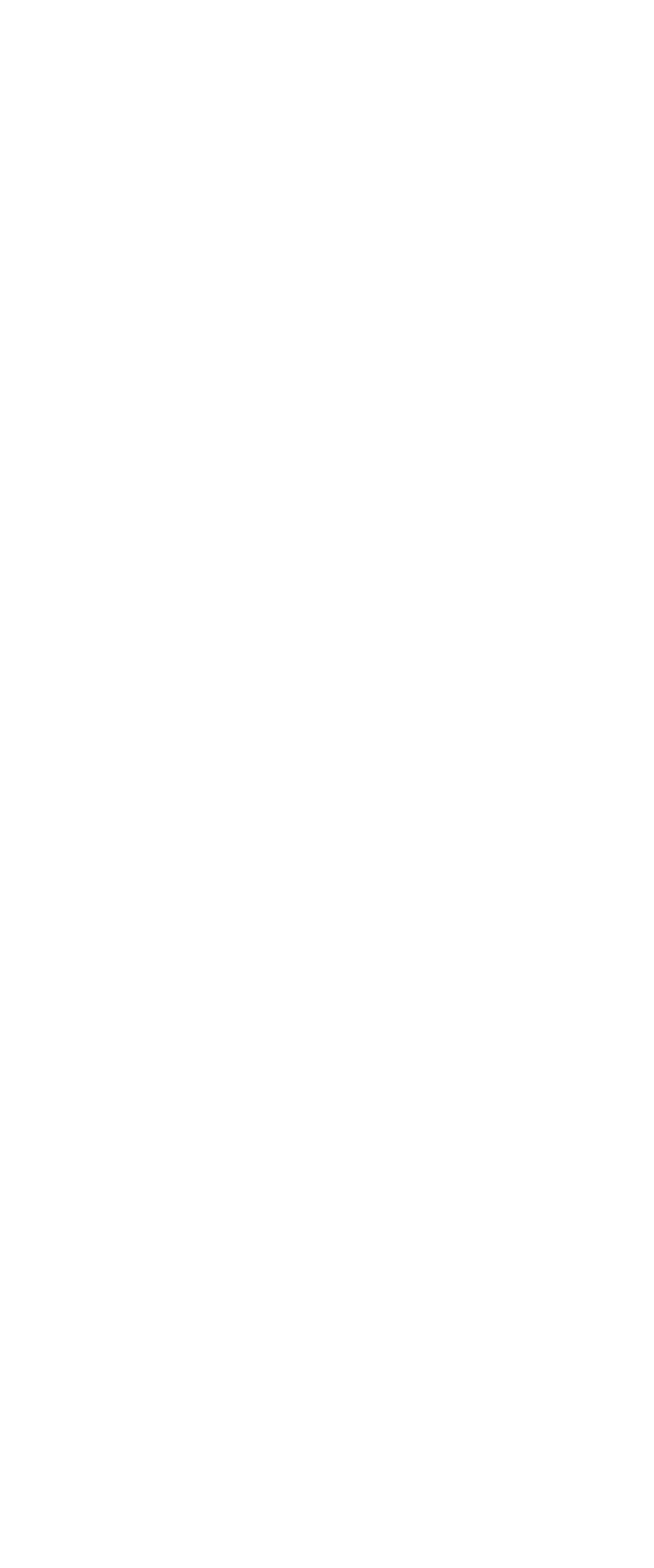Find the bounding box coordinates for the HTML element specified by: "Furniture removal".

[0.077, 0.422, 0.523, 0.447]